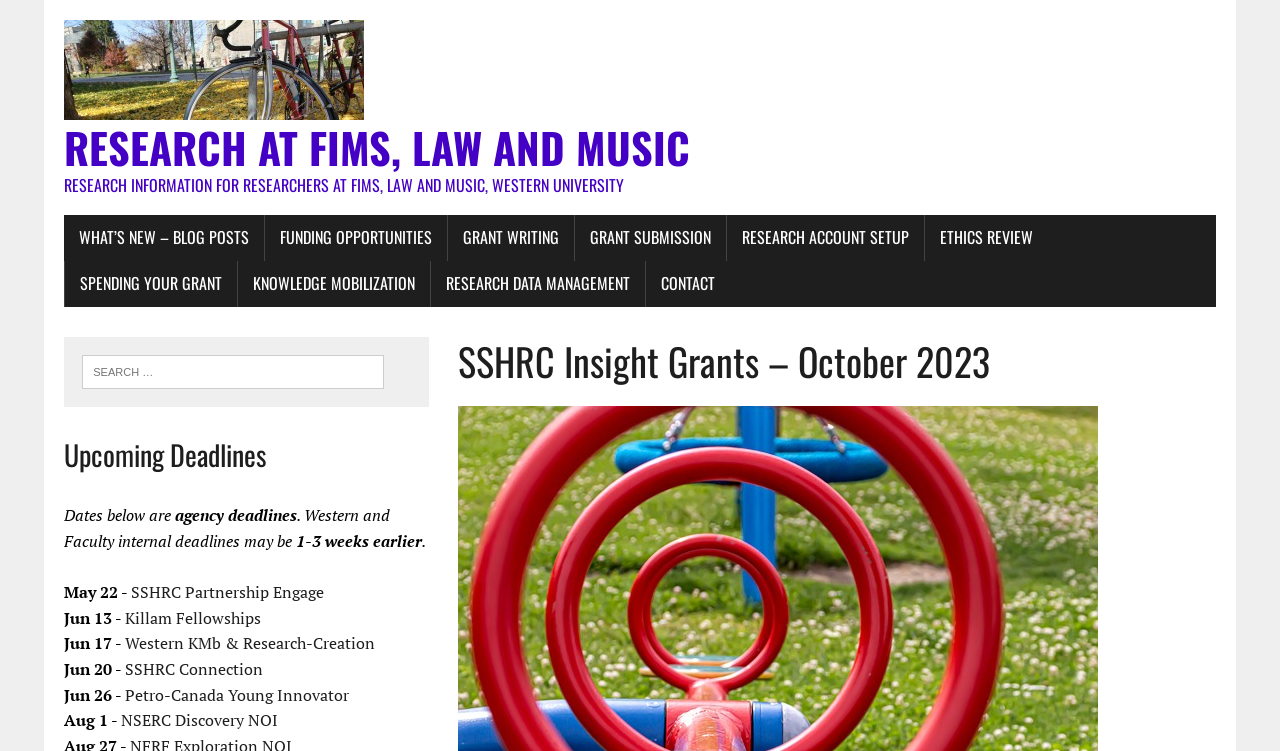Determine the main text heading of the webpage and provide its content.

RESEARCH AT FIMS, LAW AND MUSIC